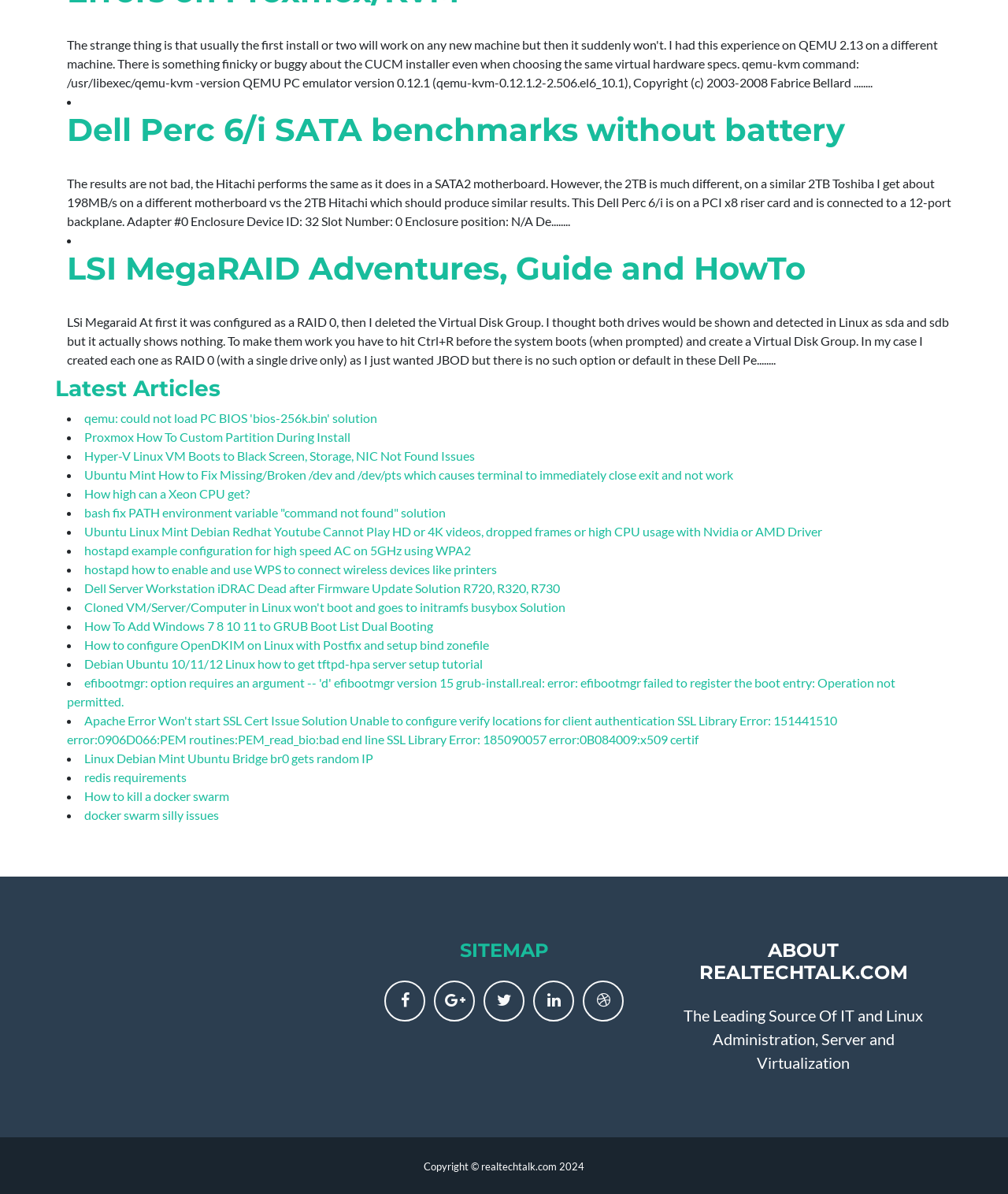Bounding box coordinates should be in the format (top-left x, top-left y, bottom-right x, bottom-right y) and all values should be floating point numbers between 0 and 1. Determine the bounding box coordinate for the UI element described as: docker swarm silly issues

[0.084, 0.676, 0.217, 0.688]